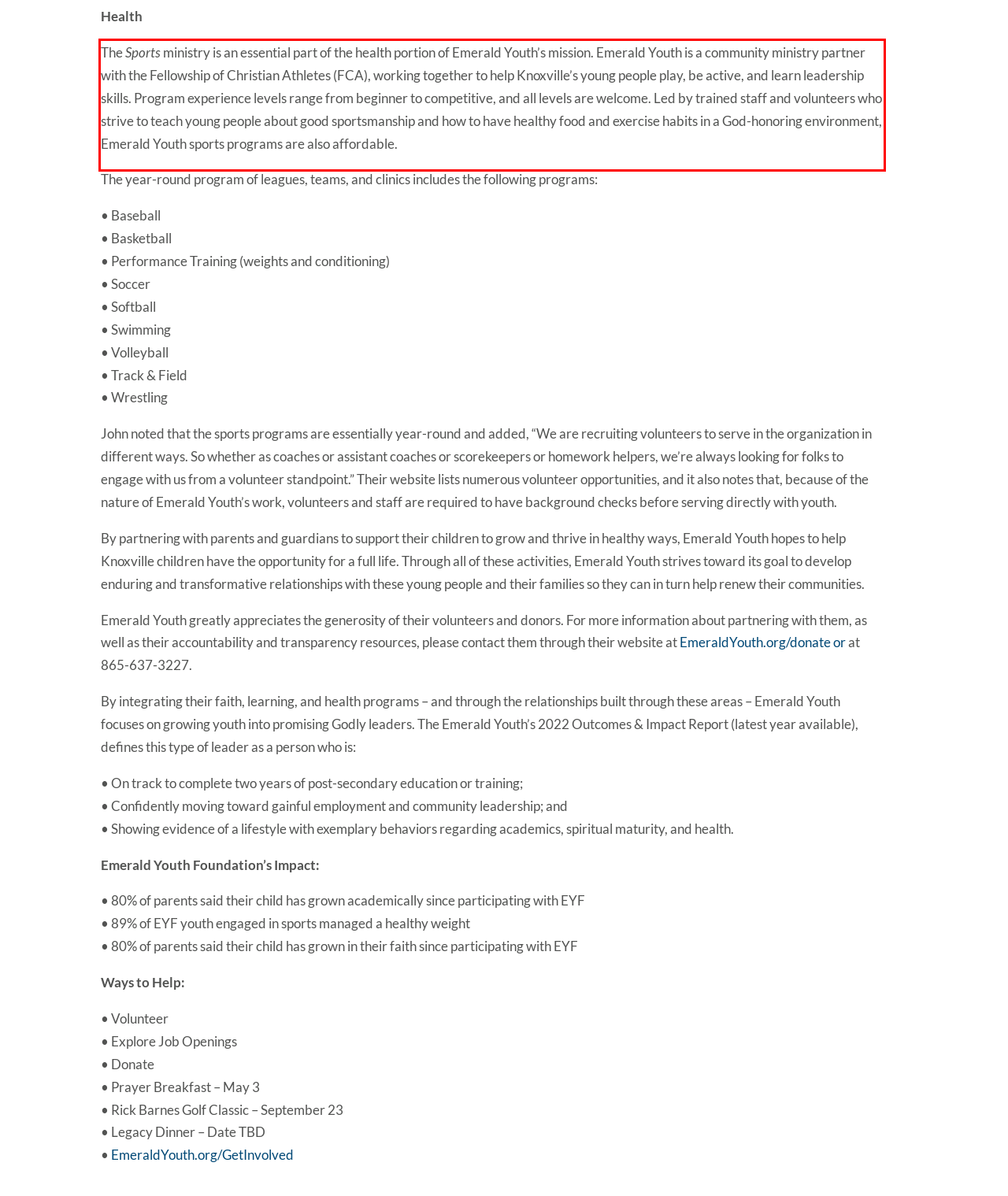Please look at the webpage screenshot and extract the text enclosed by the red bounding box.

The Sports ministry is an essential part of the health portion of Emerald Youth’s mission. Emerald Youth is a community ministry partner with the Fellowship of Christian Athletes (FCA), working together to help Knoxville’s young people play, be active, and learn leadership skills. Program experience levels range from beginner to competitive, and all levels are welcome. Led by trained staff and volunteers who strive to teach young people about good sportsmanship and how to have healthy food and exercise habits in a God-honoring environment, Emerald Youth sports programs are also affordable.